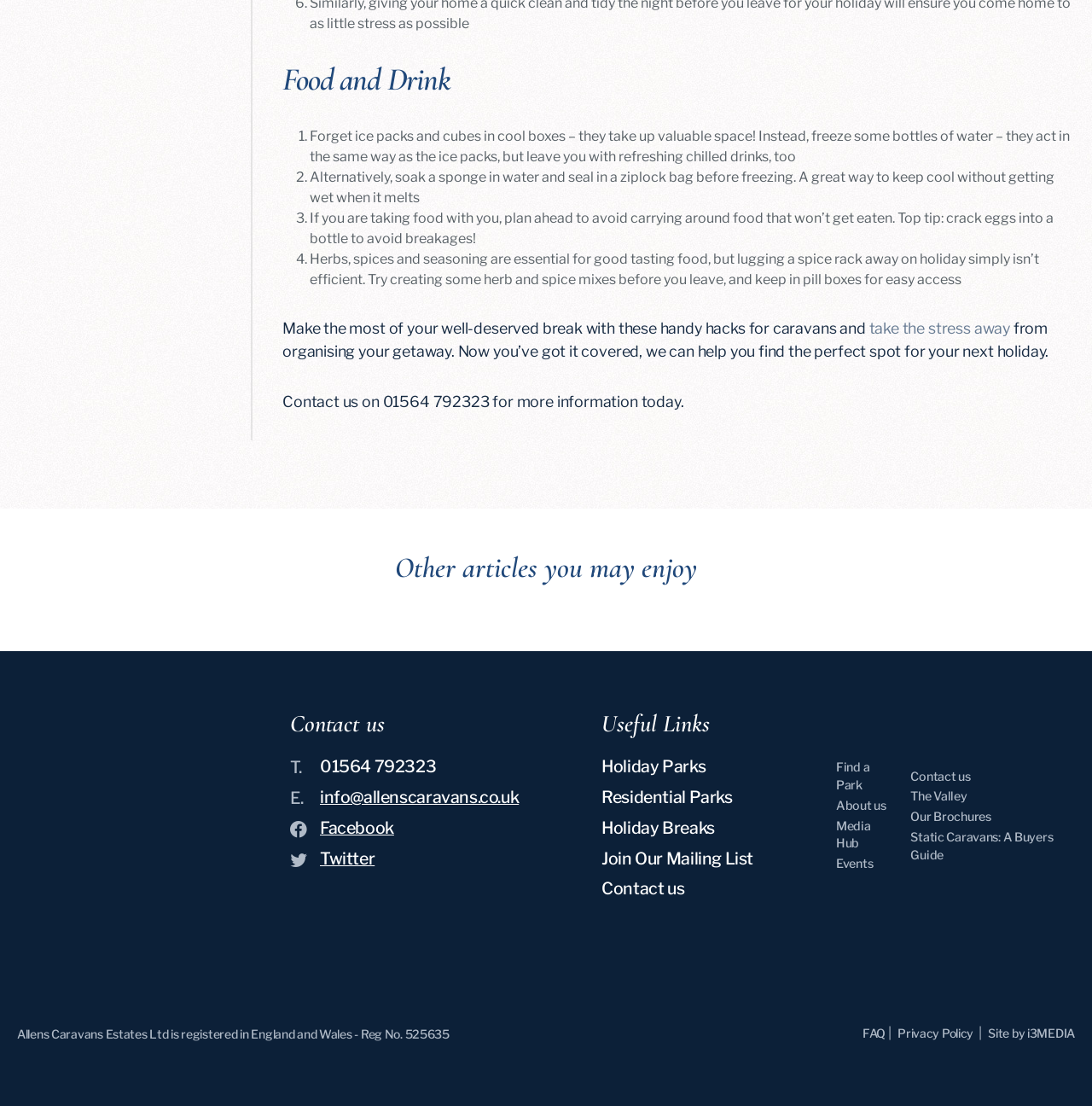Find the bounding box of the UI element described as: "Static Caravans: A Buyers Guide". The bounding box coordinates should be given as four float values between 0 and 1, i.e., [left, top, right, bottom].

[0.834, 0.75, 0.964, 0.779]